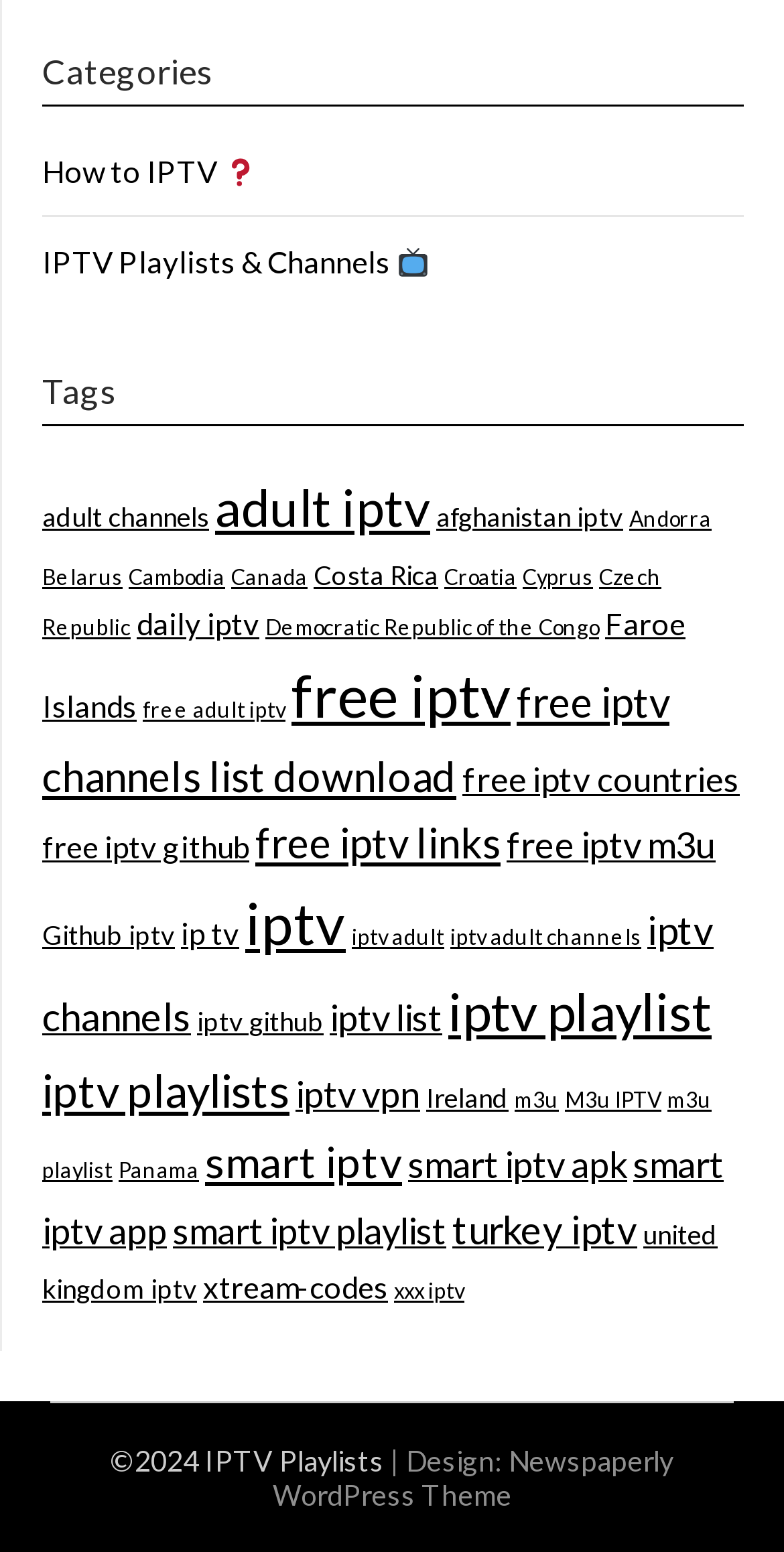Please specify the bounding box coordinates of the clickable region necessary for completing the following instruction: "Browse 'IPTV Playlists & Channels 📺'". The coordinates must consist of four float numbers between 0 and 1, i.e., [left, top, right, bottom].

[0.054, 0.157, 0.549, 0.181]